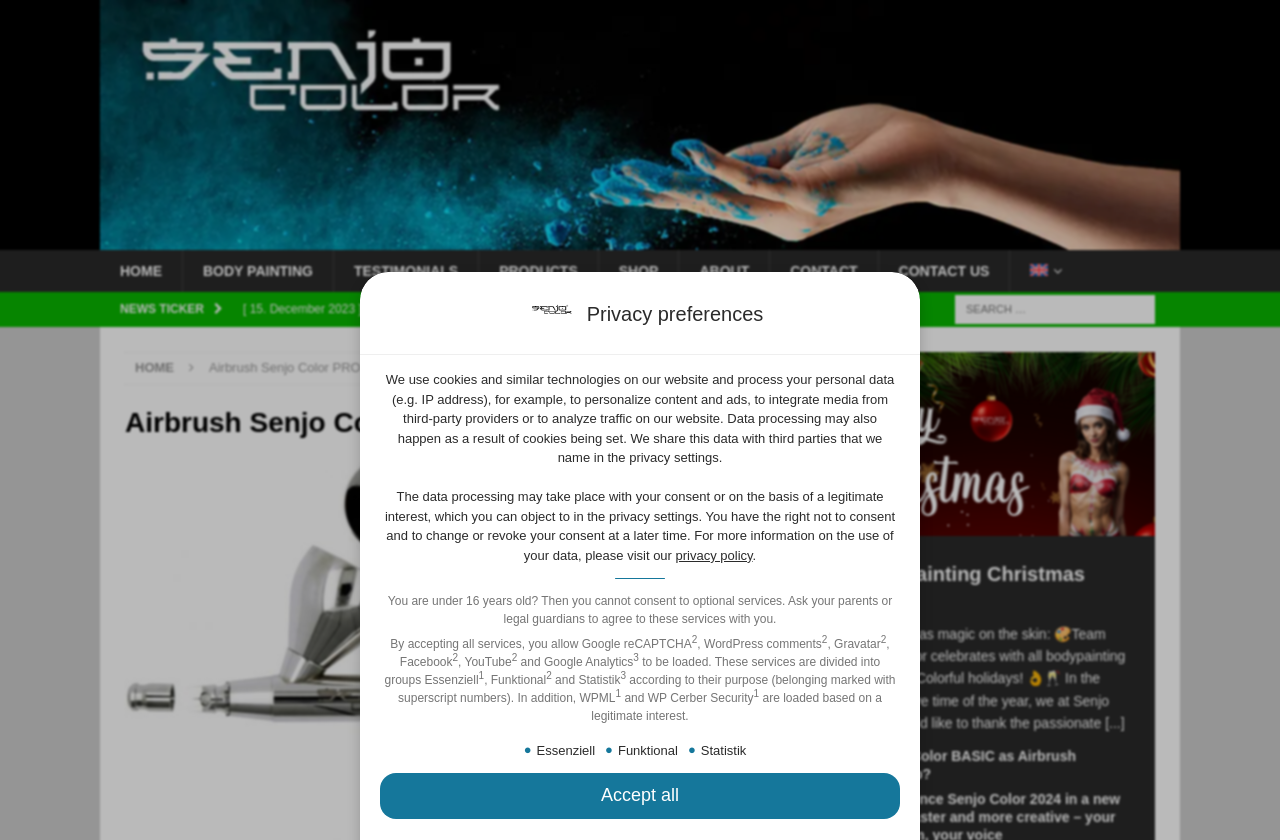Provide an in-depth caption for the contents of the webpage.

This webpage is about the Senjo Color PRO 0.4 airbrush, developed in collaboration with Harder & Steenbeck Germany. At the top, there is a link to "Skip to consent choices". Below it, a heading "Privacy preferences" is displayed, followed by a paragraph of text explaining the use of cookies and similar technologies on the website. This text is divided into two sections, with the second section mentioning the right to not consent and to change or revoke consent at a later time.

To the right of the text, there is a link to the "privacy policy". Below the text, there are several lines of text explaining the data processing and the services that will be loaded, including Google reCAPTCHA, WordPress comments, Gravatar, Facebook, YouTube, and Google Analytics. These services are categorized into three groups: Essenziell, Funktional, and Statistik.

Further down, there is a group of three options labeled "Essenziell", "Funktional", and "Statistik", which are part of the "Privacy preferences" section. At the bottom of the page, there is a button labeled "Accept all".